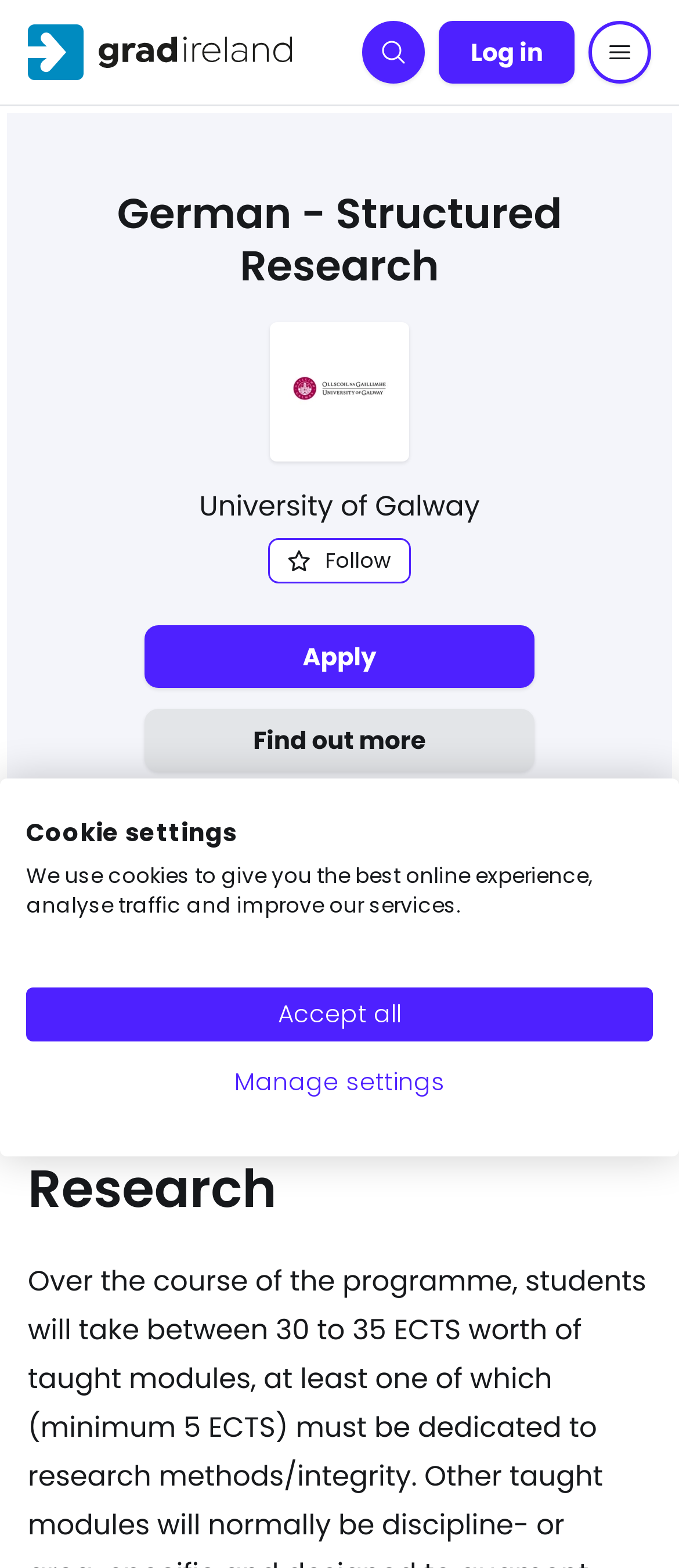Carefully examine the image and provide an in-depth answer to the question: How many buttons are there on the top right corner?

I counted the button elements located at the top right corner of the webpage, which are 'Menu', 'Search', and 'Log in', and found that there are three buttons.